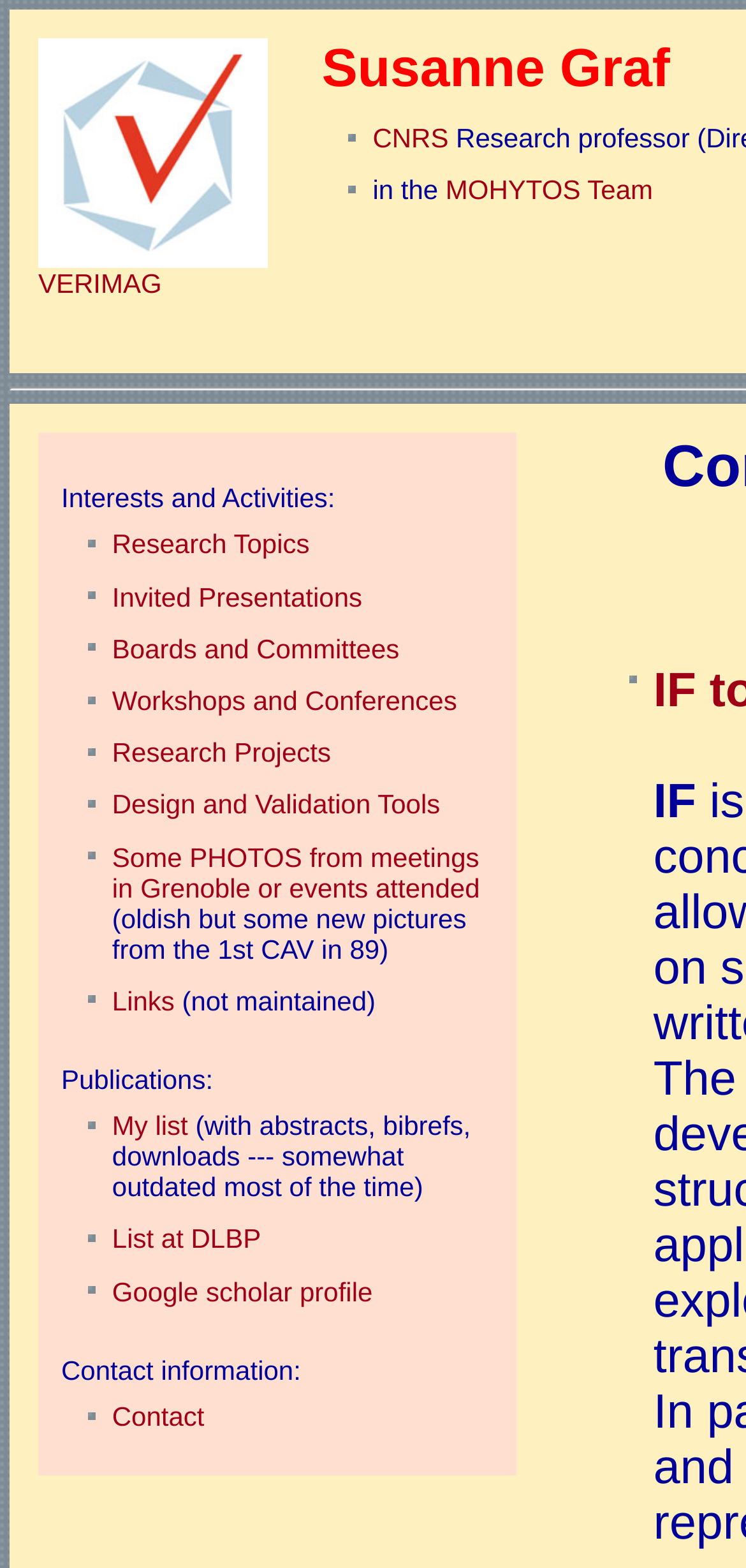Please answer the following question using a single word or phrase: 
What are the research topics of interest to the person associated with this webpage?

Research Topics